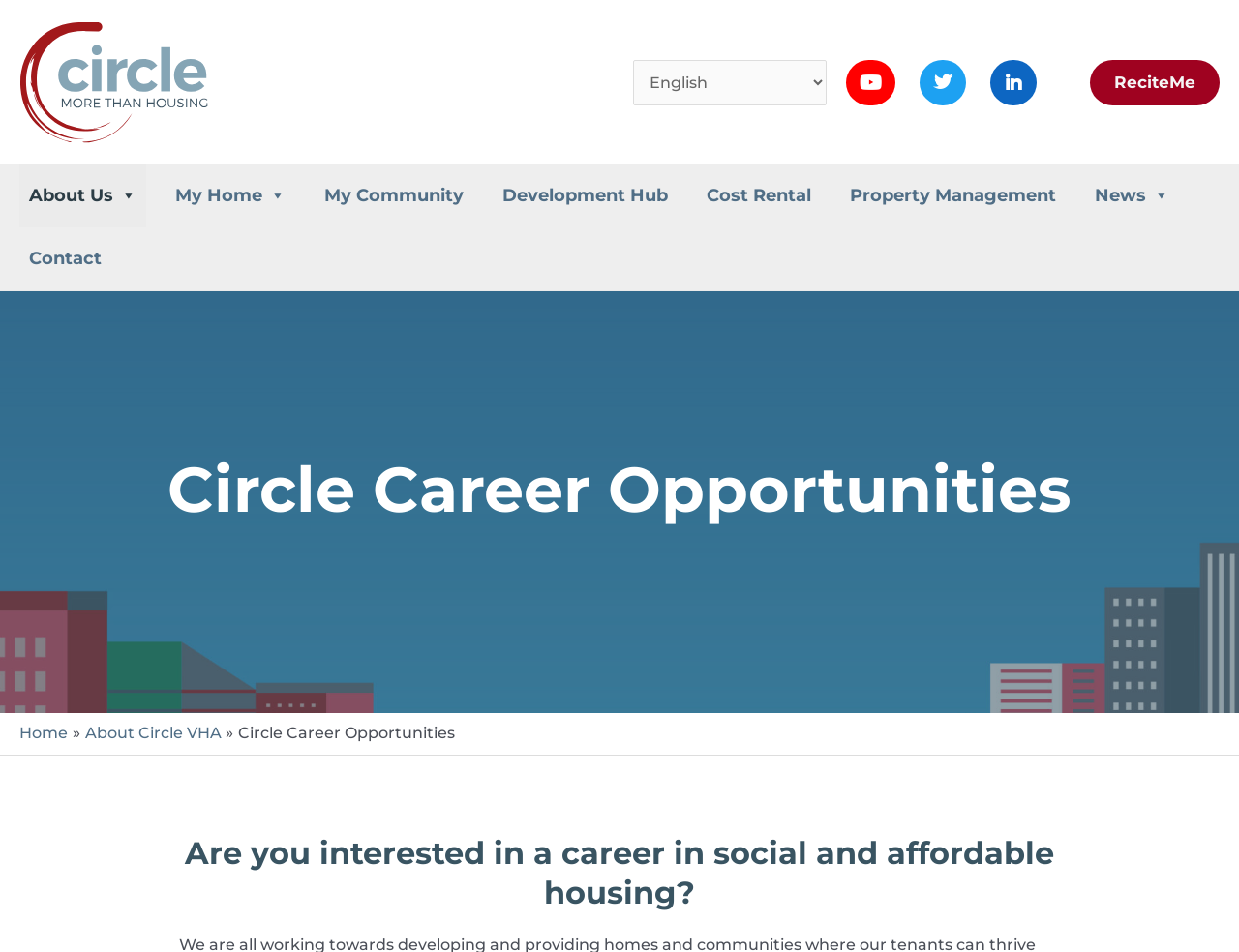How many navigation links are present in the breadcrumbs?
Please use the image to provide an in-depth answer to the question.

In the breadcrumbs section, there are three navigation links: 'Home', 'About Circle VHA', and 'Circle Career Opportunities'. These links are present in the 'Breadcrumbs' section.